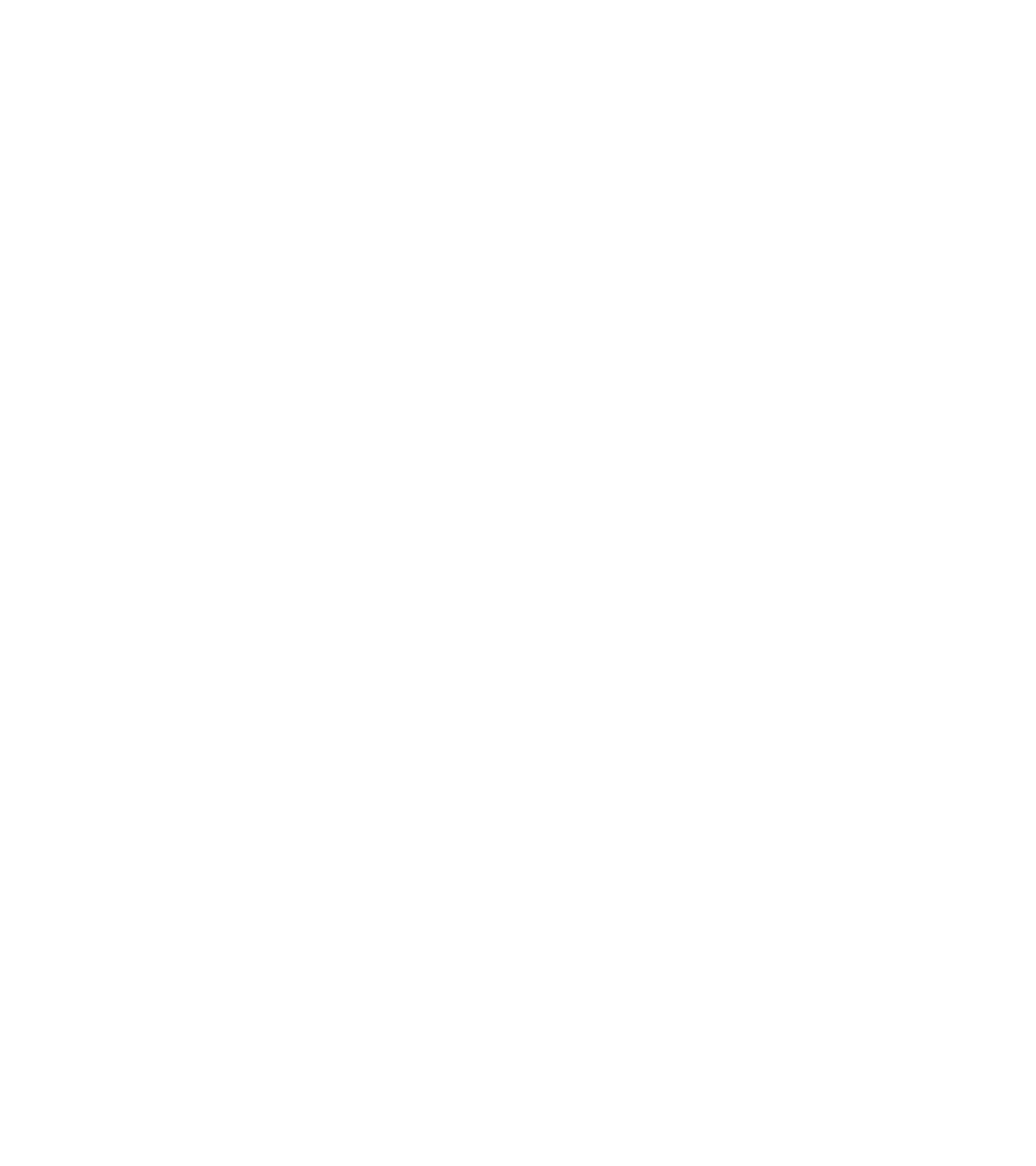Please provide the bounding box coordinates for the UI element as described: "Energy and natural resources". The coordinates must be four floats between 0 and 1, represented as [left, top, right, bottom].

[0.031, 0.818, 0.186, 0.832]